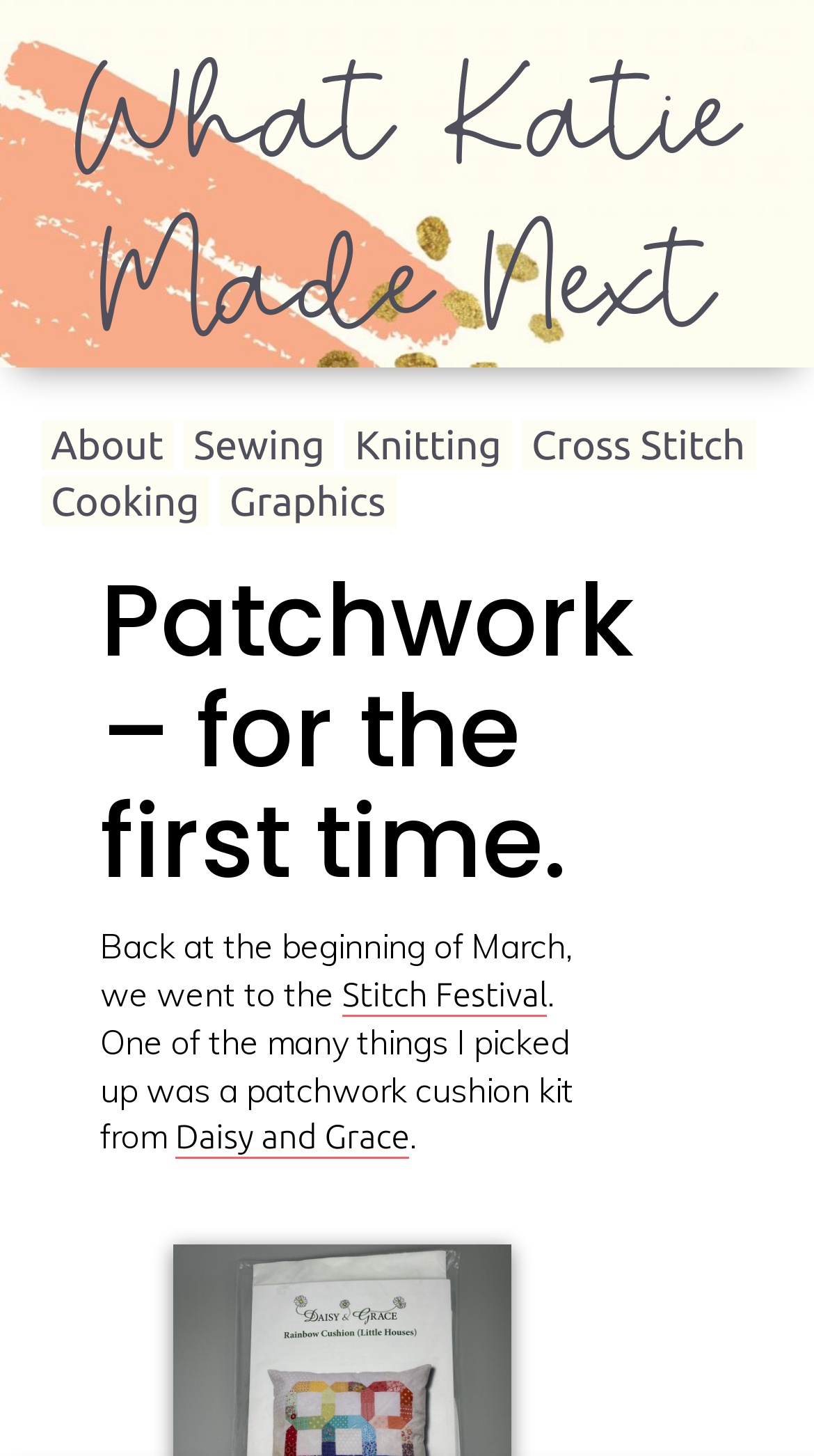How many categories are listed in the top menu?
Provide a detailed answer to the question using information from the image.

I found the answer by counting the number of links in the top menu, which are 'About', 'Sewing', 'Knitting', 'Cross Stitch', 'Cooking', and 'Graphics'.